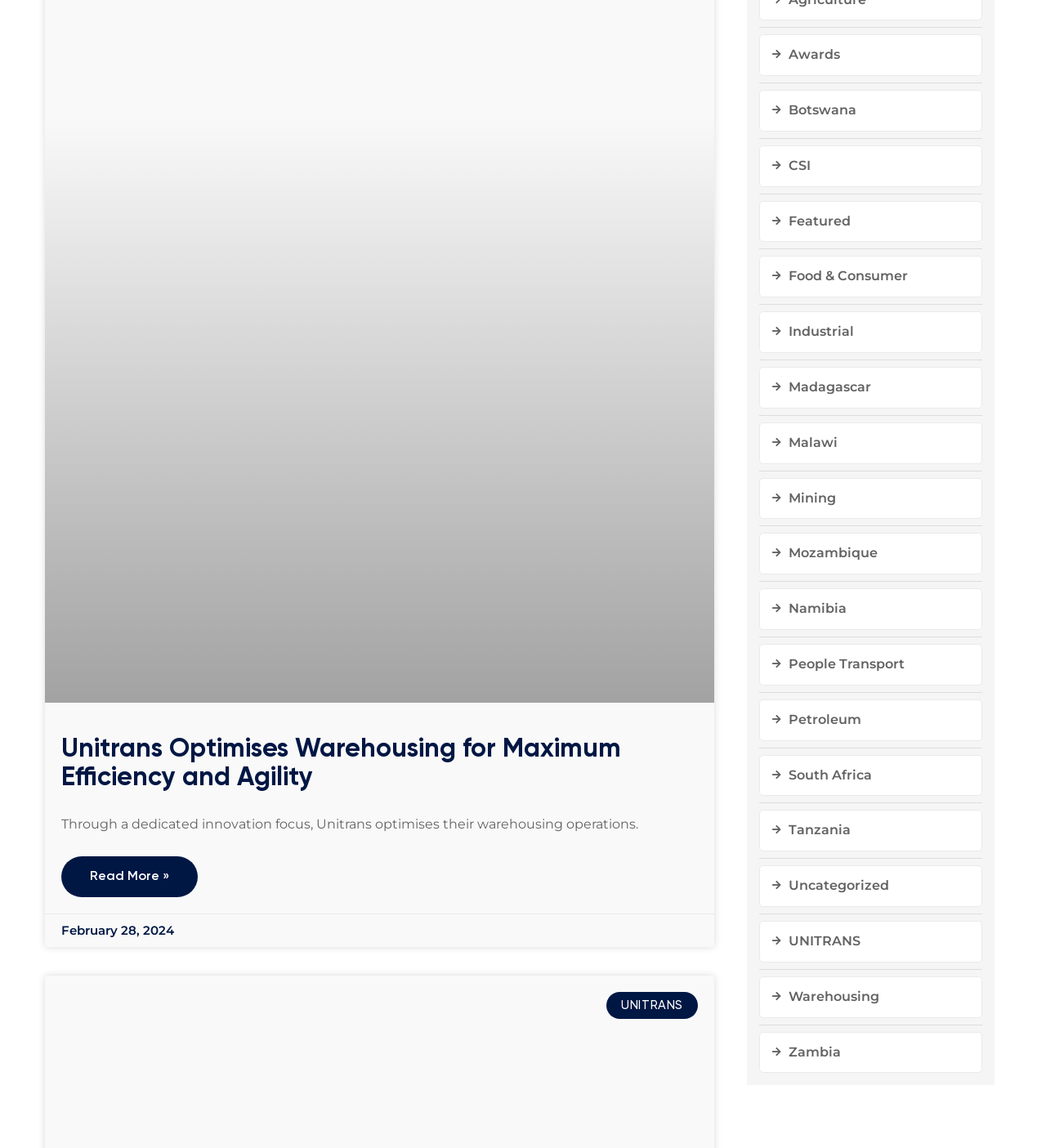Provide the bounding box for the UI element matching this description: "Dashboard(current)".

None